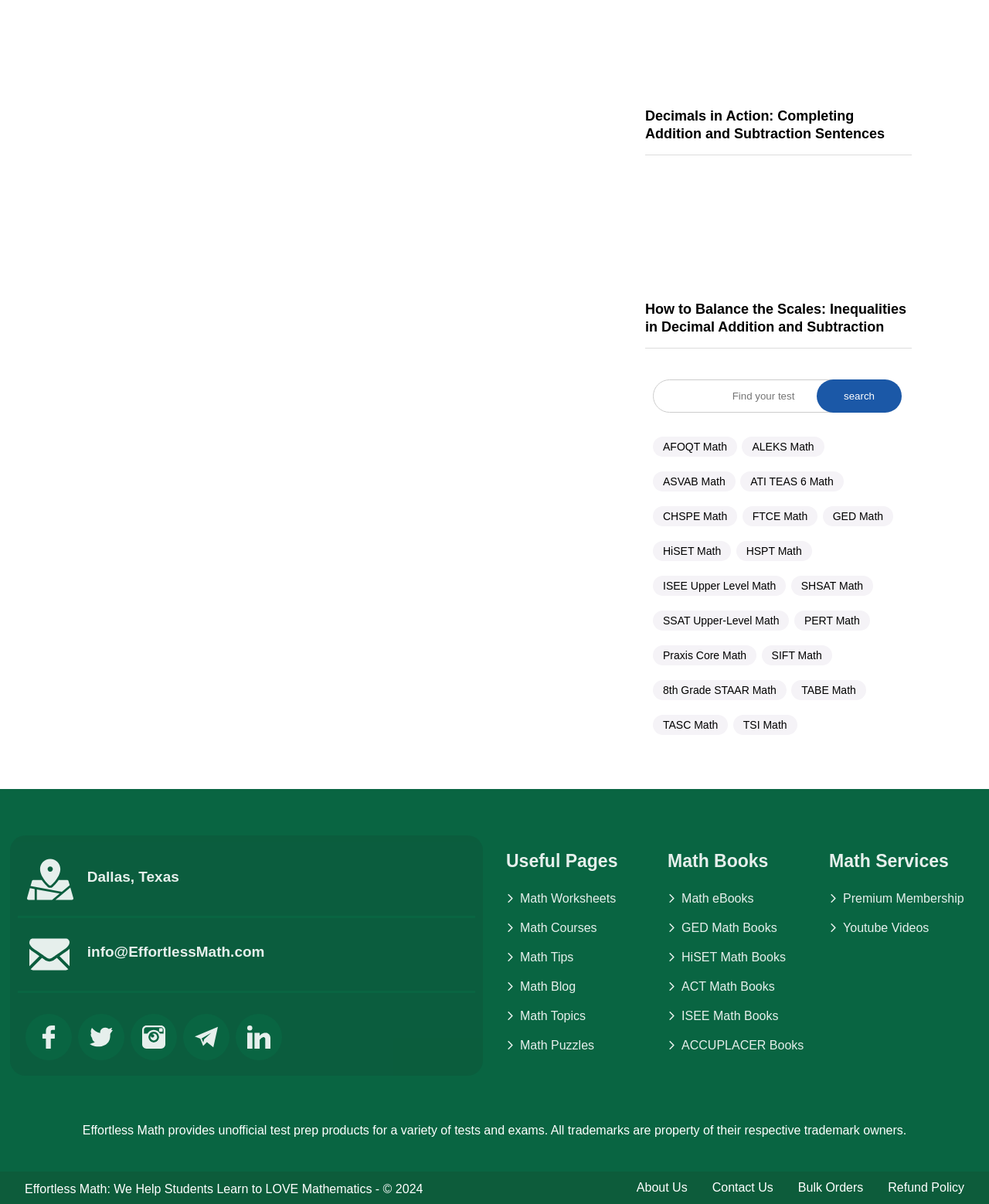Pinpoint the bounding box coordinates of the clickable area necessary to execute the following instruction: "Check About Us". The coordinates should be given as four float numbers between 0 and 1, namely [left, top, right, bottom].

[0.644, 0.981, 0.695, 0.992]